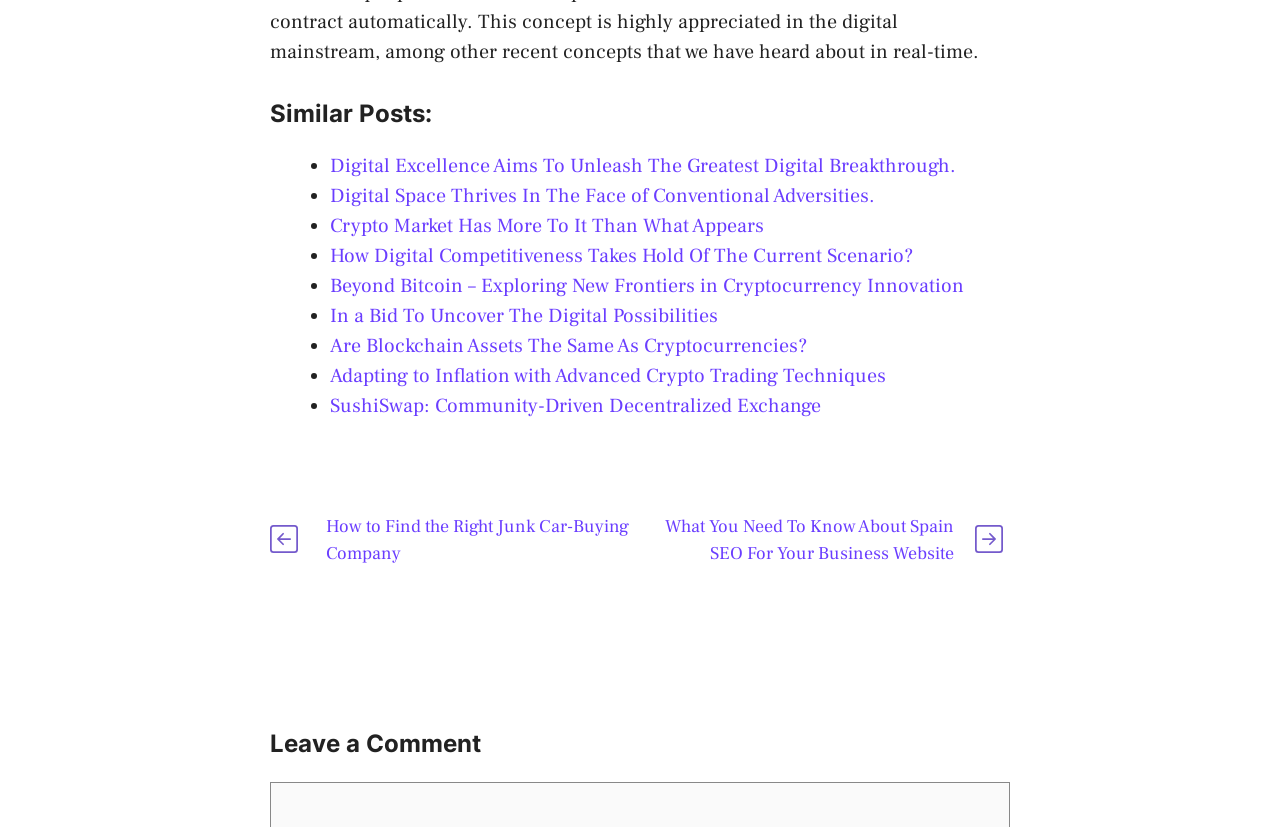What is the purpose of the section 'Leave a Comment'?
Provide an in-depth and detailed explanation in response to the question.

The section 'Leave a Comment' is likely a form or a text box where users can input and submit their comments or feedback, allowing them to interact with the webpage's content.